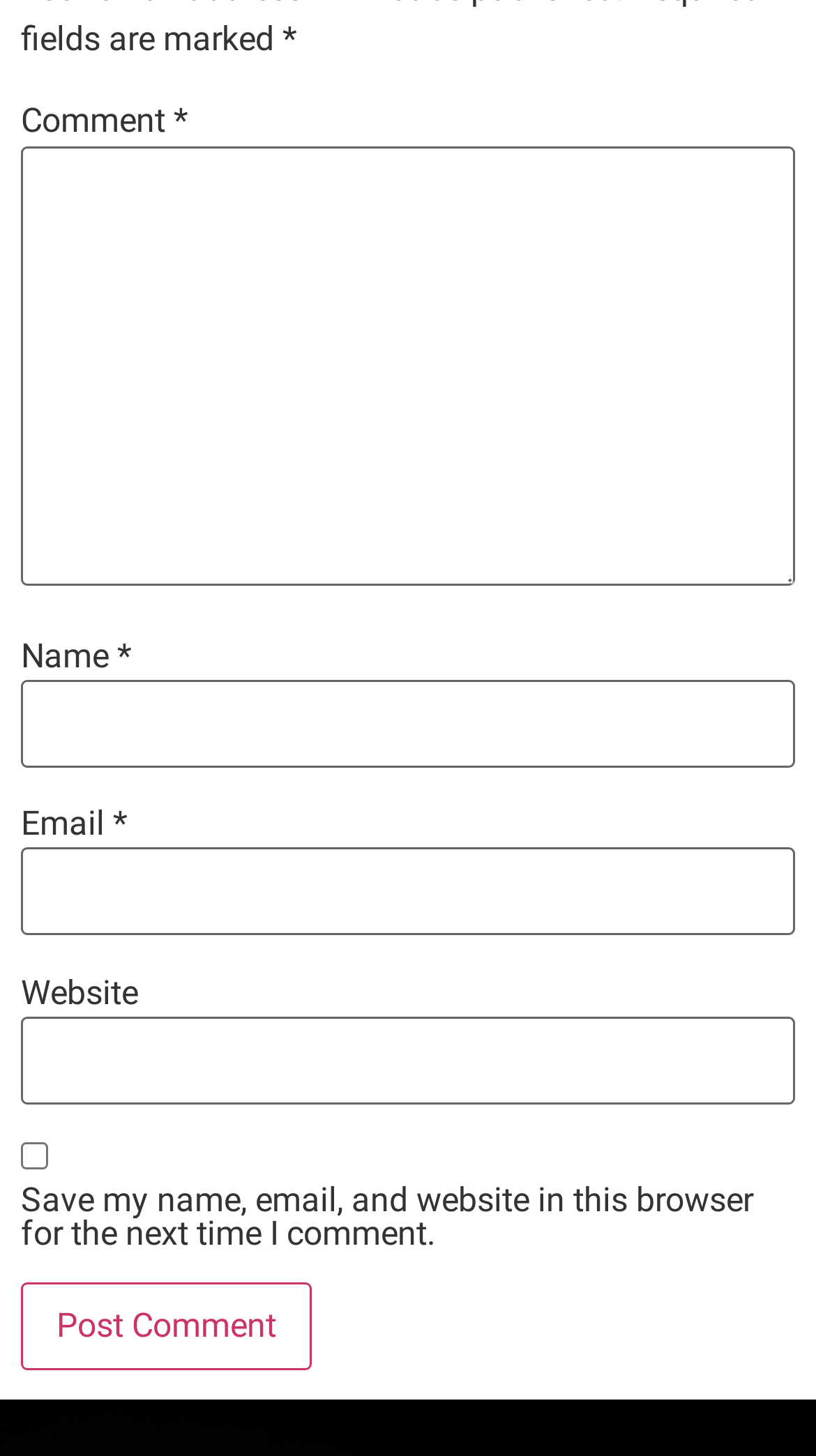What is the function of the button at the bottom?
Ensure your answer is thorough and detailed.

The button at the bottom of the webpage is labeled 'Post Comment' and is likely used to submit the user's comment and other inputted information.